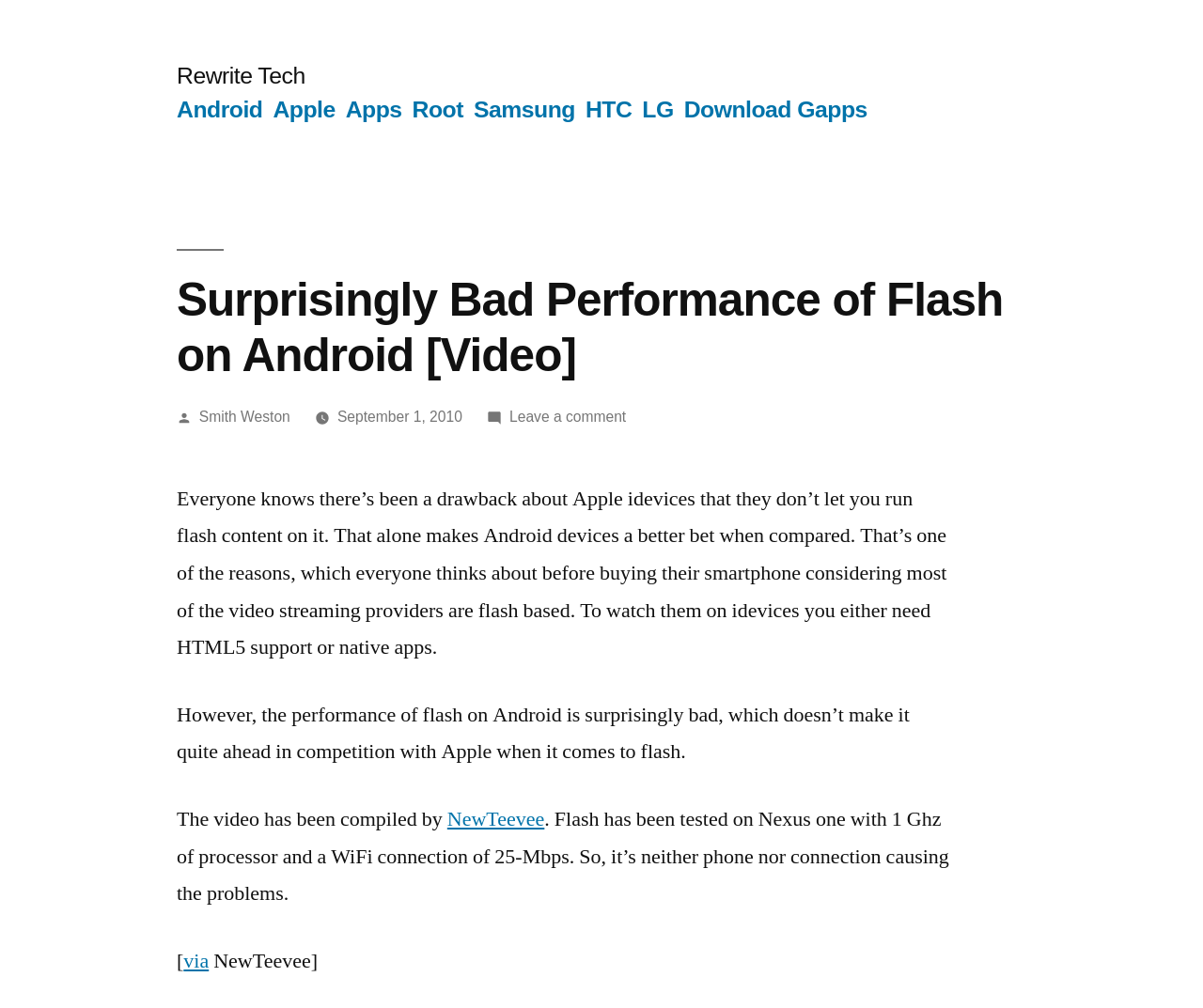Please indicate the bounding box coordinates for the clickable area to complete the following task: "Go to the Rewrite Tech website". The coordinates should be specified as four float numbers between 0 and 1, i.e., [left, top, right, bottom].

[0.147, 0.062, 0.254, 0.088]